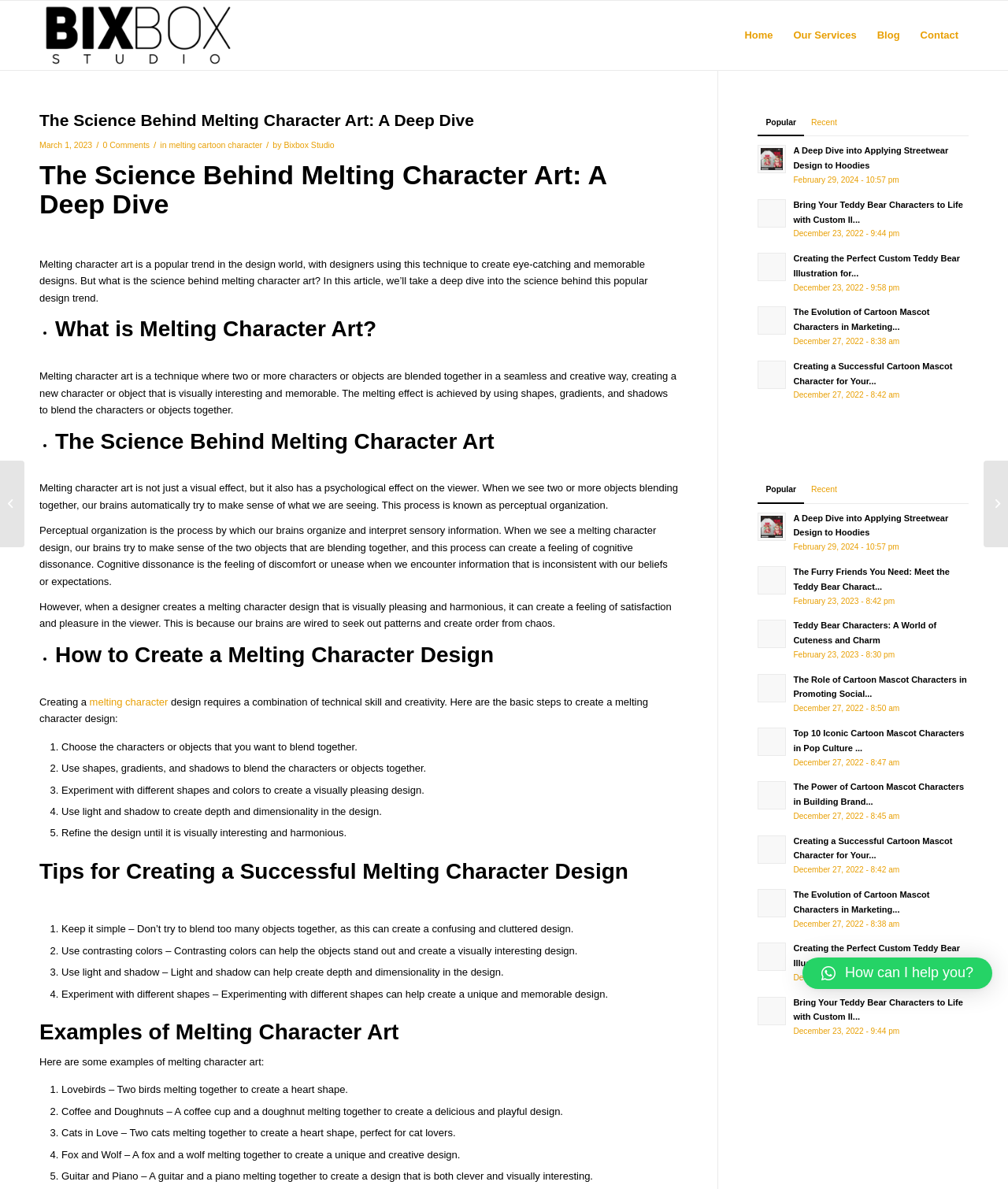Find the bounding box coordinates of the clickable area required to complete the following action: "View the 'Examples of Melting Character Art'".

[0.039, 0.858, 0.673, 0.879]